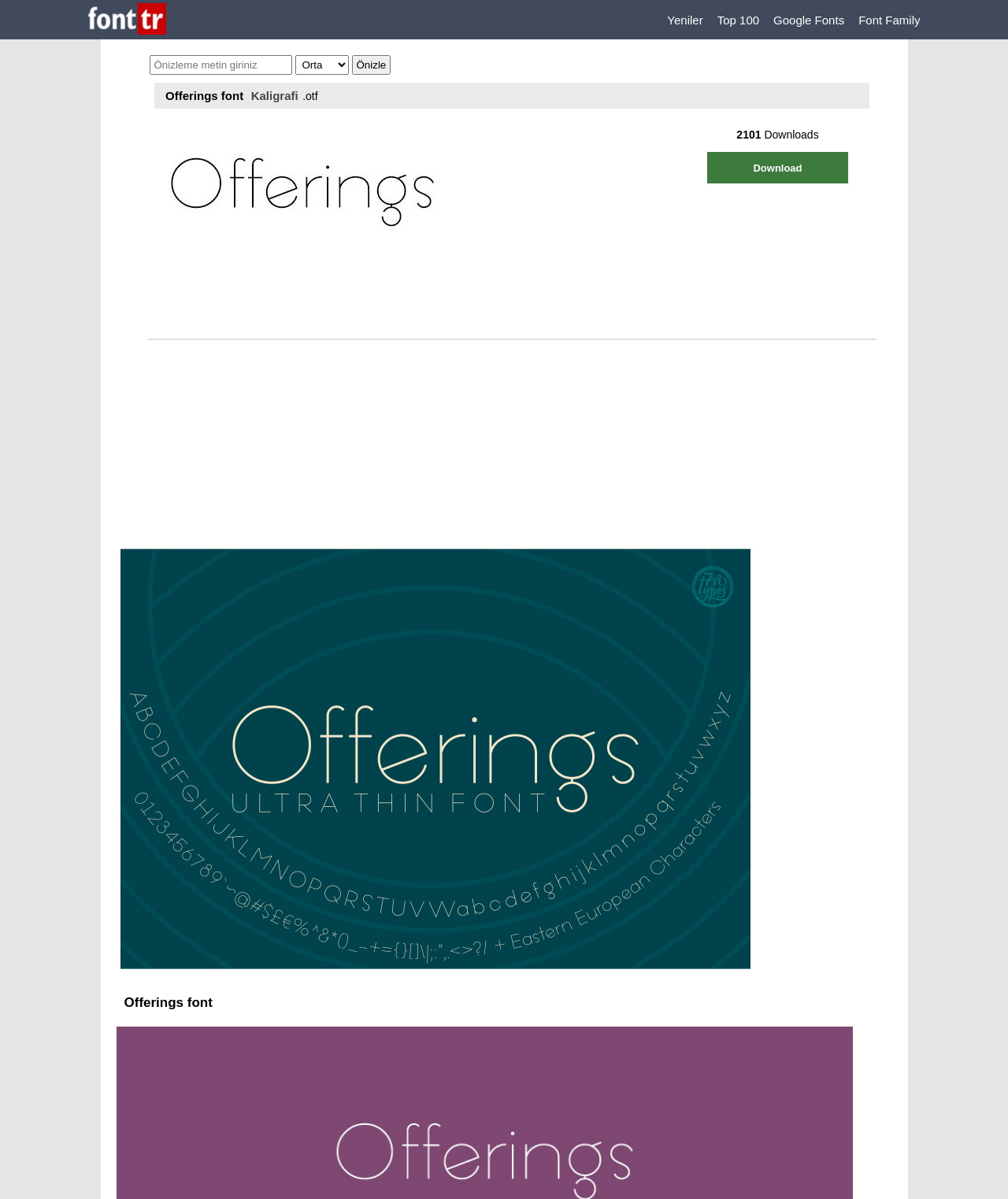Please find the bounding box coordinates in the format (top-left x, top-left y, bottom-right x, bottom-right y) for the given element description. Ensure the coordinates are floating point numbers between 0 and 1. Description: parent_node: Küçük value="Önizle"

[0.349, 0.046, 0.388, 0.062]